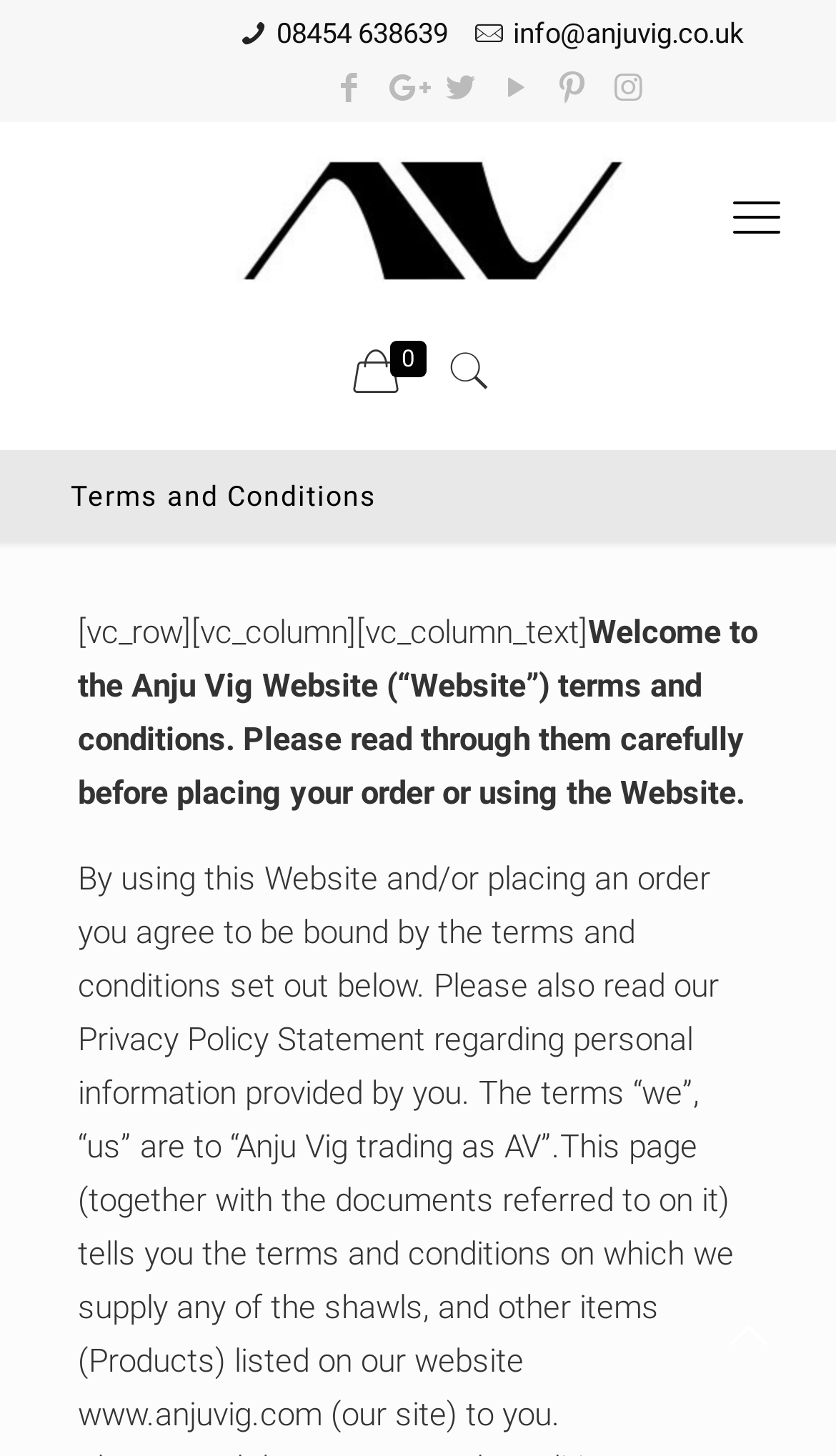Respond with a single word or short phrase to the following question: 
What is the phone number for contact?

08454 638639